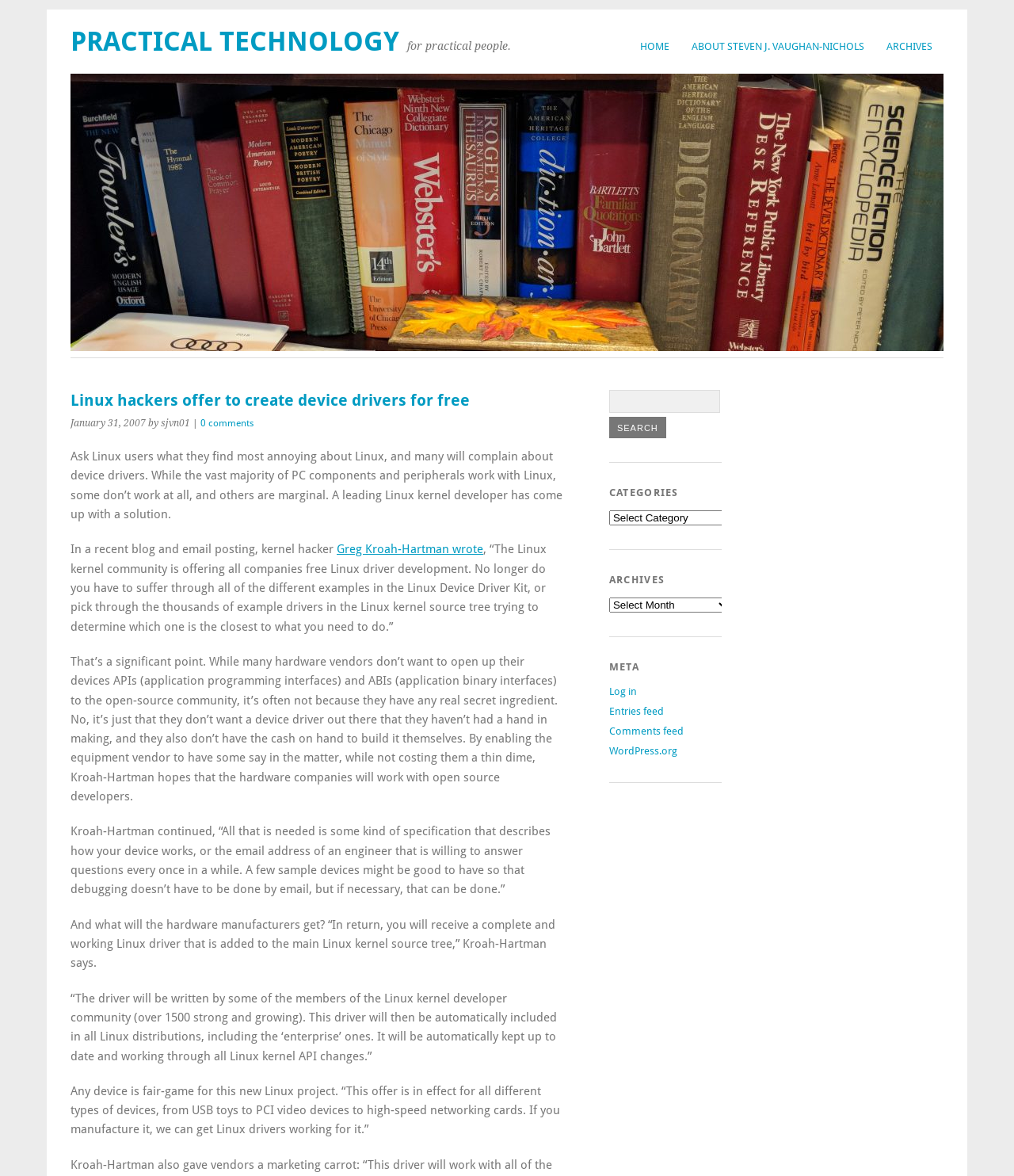Please examine the image and answer the question with a detailed explanation:
Who wrote the blog posting about free Linux driver development?

According to the webpage content, Greg Kroah-Hartman, a kernel hacker, wrote a blog posting about offering free Linux driver development to companies.